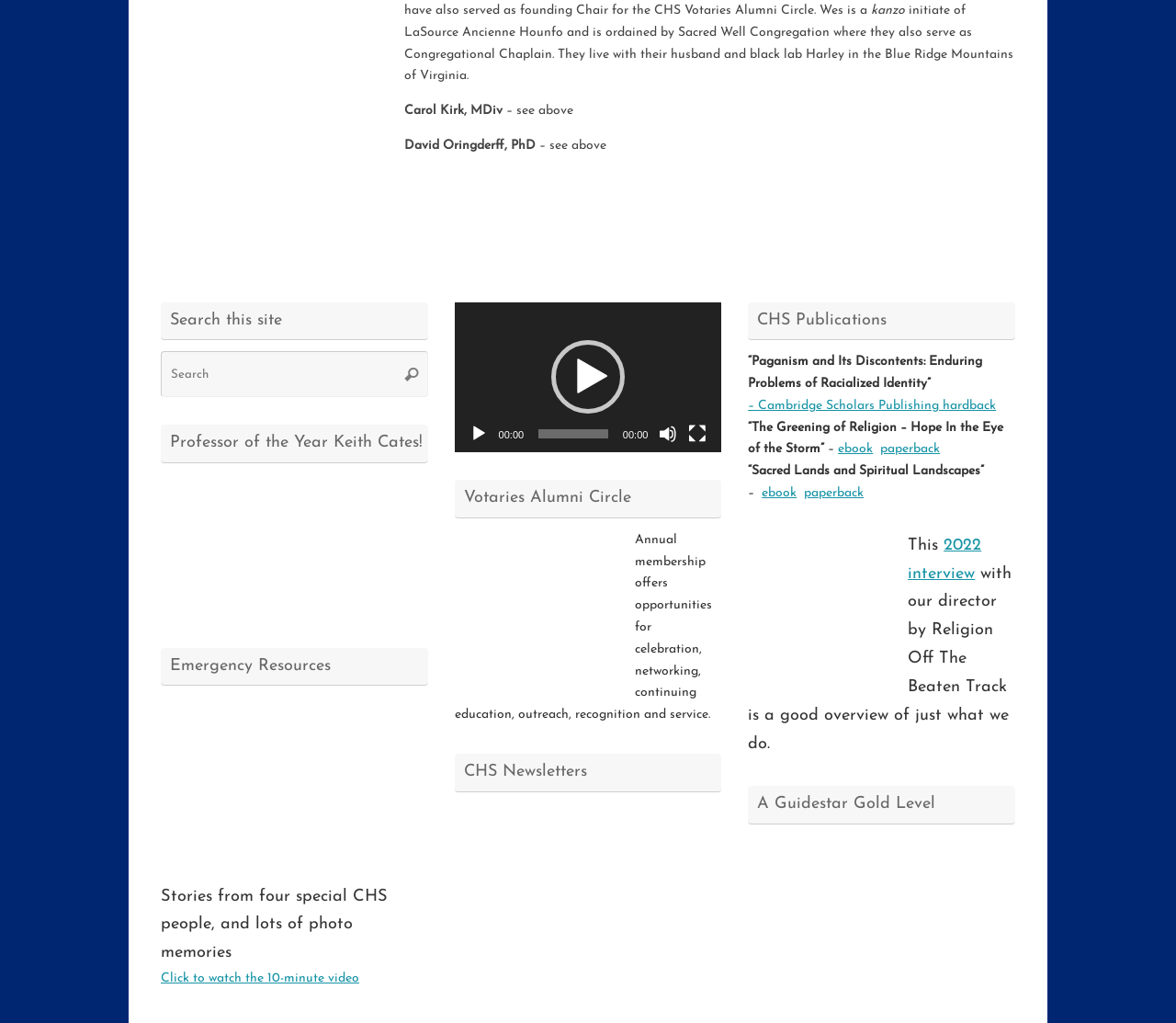Pinpoint the bounding box coordinates of the element that must be clicked to accomplish the following instruction: "Click to view the 2022 interview". The coordinates should be in the format of four float numbers between 0 and 1, i.e., [left, top, right, bottom].

[0.772, 0.525, 0.835, 0.569]